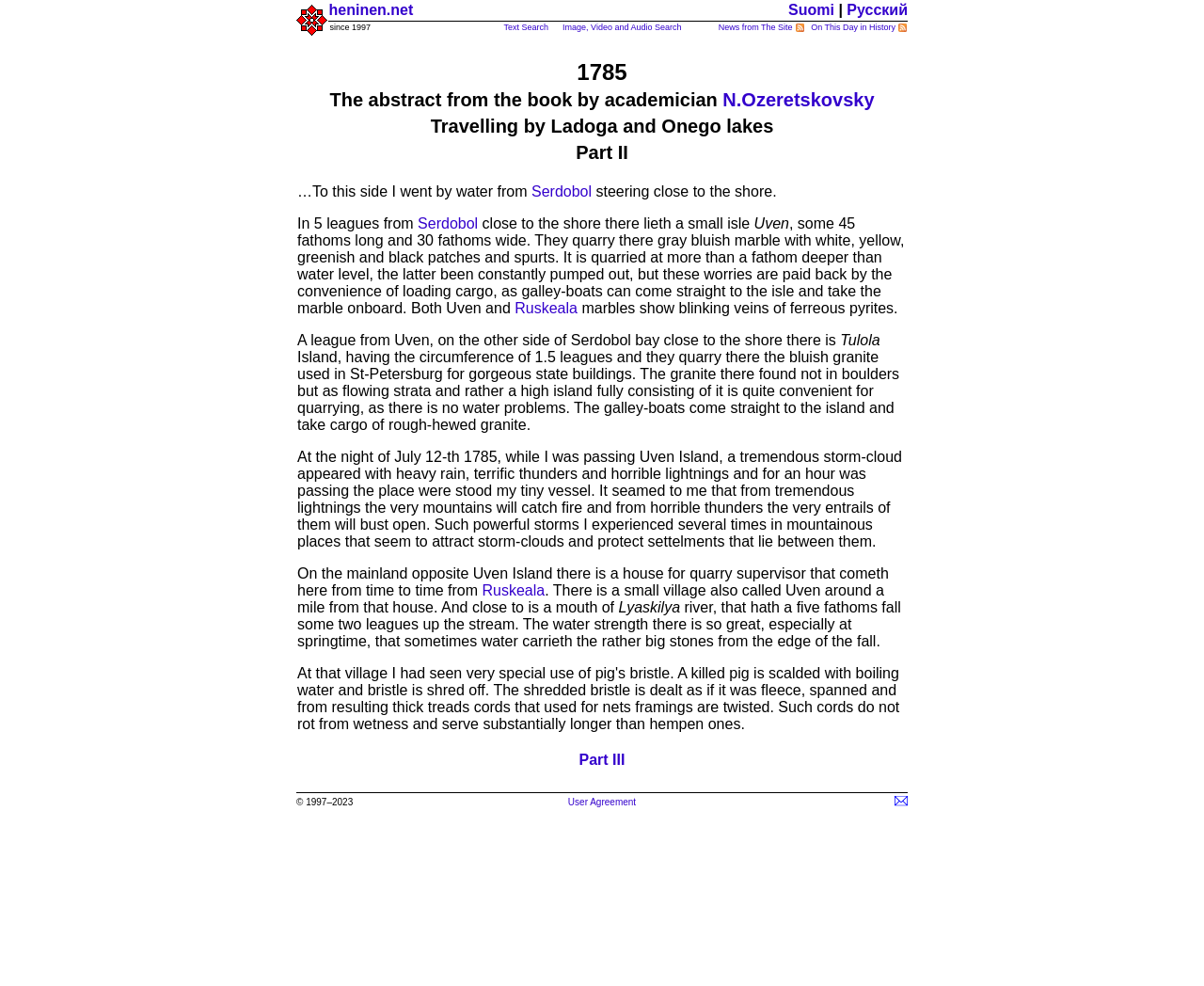Locate the bounding box coordinates of the clickable element to fulfill the following instruction: "search for Text". Provide the coordinates as four float numbers between 0 and 1 in the format [left, top, right, bottom].

[0.418, 0.023, 0.455, 0.032]